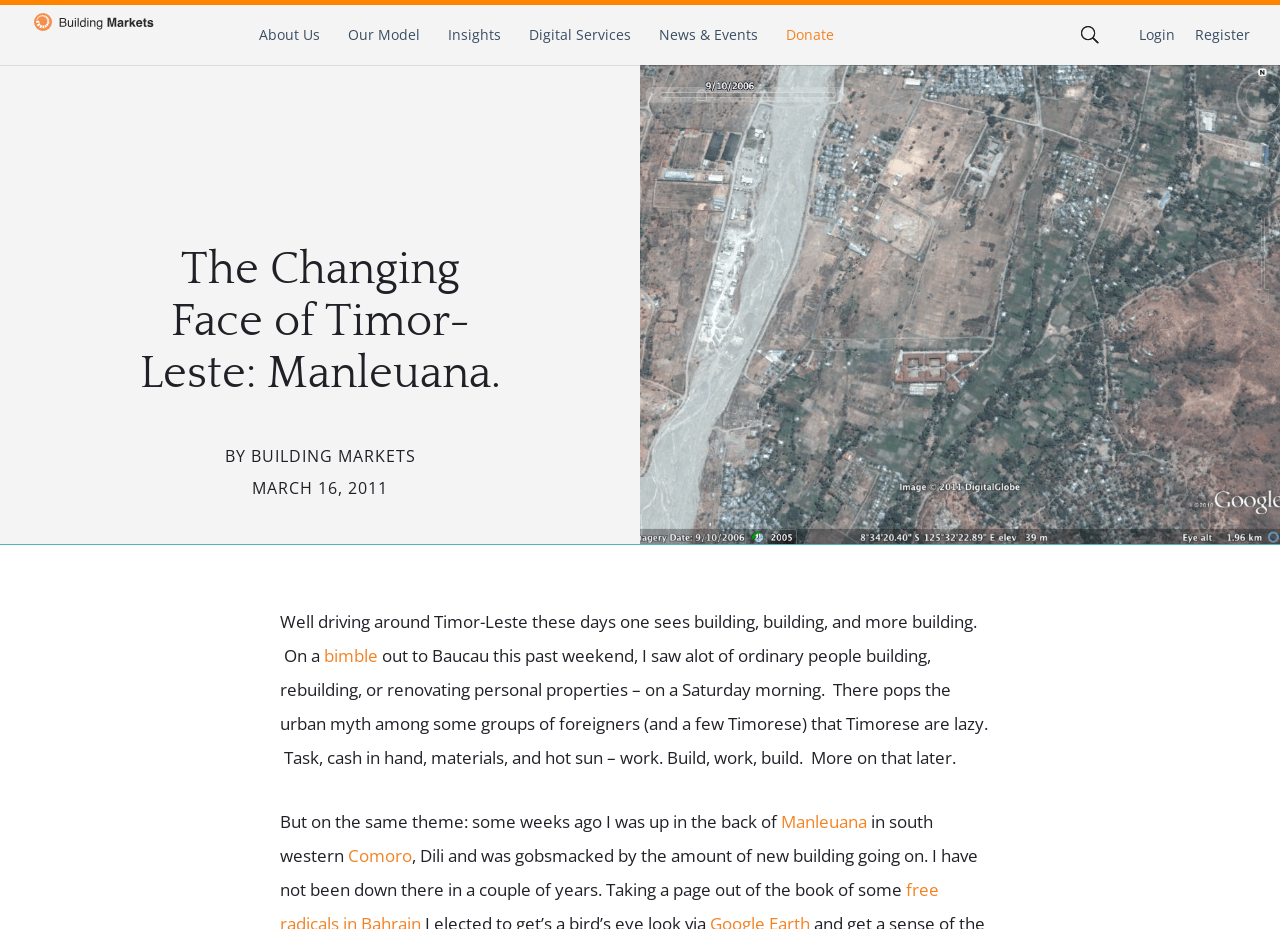Identify the bounding box coordinates of the area that should be clicked in order to complete the given instruction: "check Coronavirus Response". The bounding box coordinates should be four float numbers between 0 and 1, i.e., [left, top, right, bottom].

None